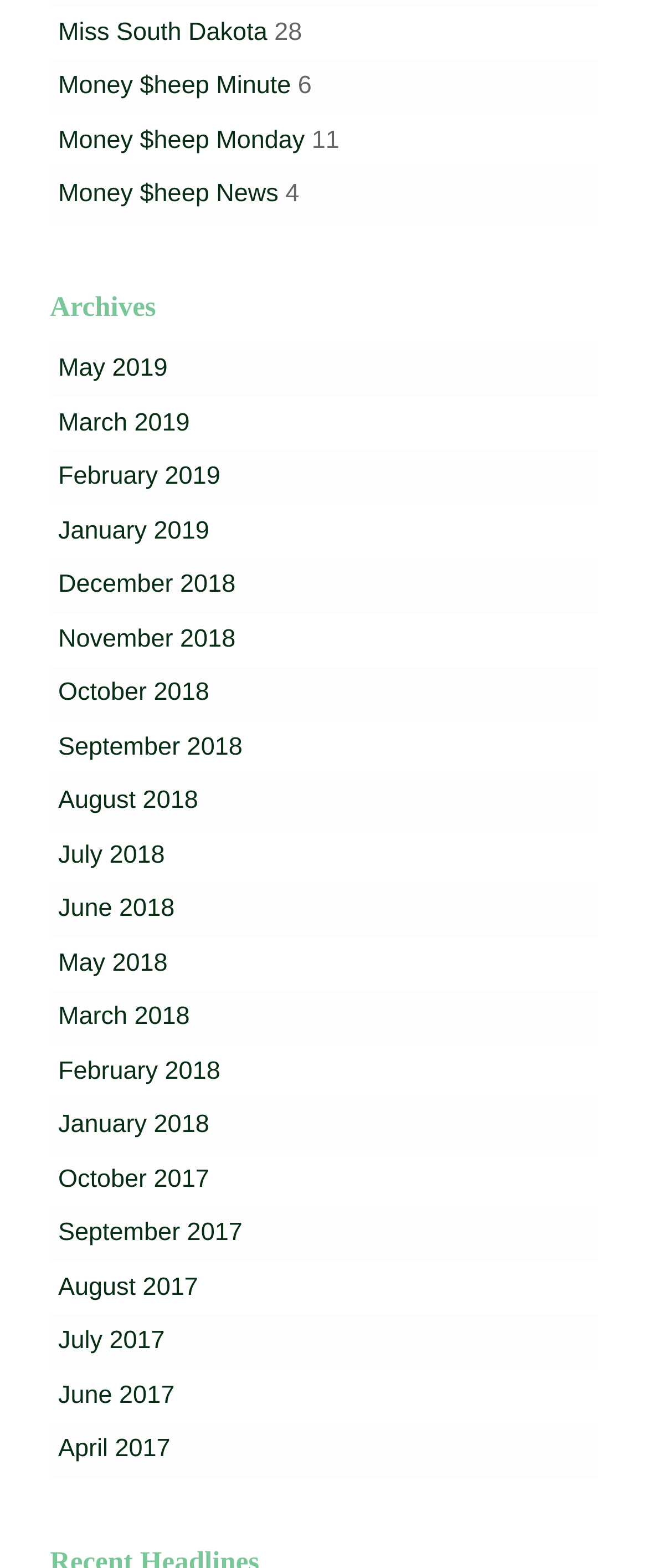Determine the bounding box coordinates of the region I should click to achieve the following instruction: "go to May 2019 archives". Ensure the bounding box coordinates are four float numbers between 0 and 1, i.e., [left, top, right, bottom].

[0.09, 0.226, 0.259, 0.244]